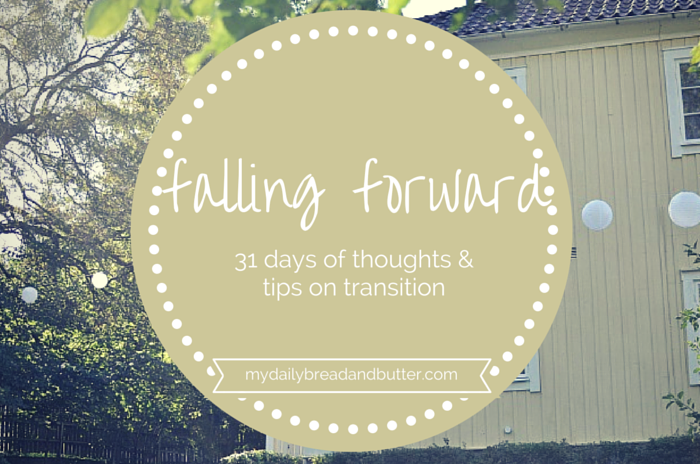What is the theme of the series 'Falling Forward'?
Based on the visual, give a brief answer using one word or a short phrase.

Personal growth and adaptation